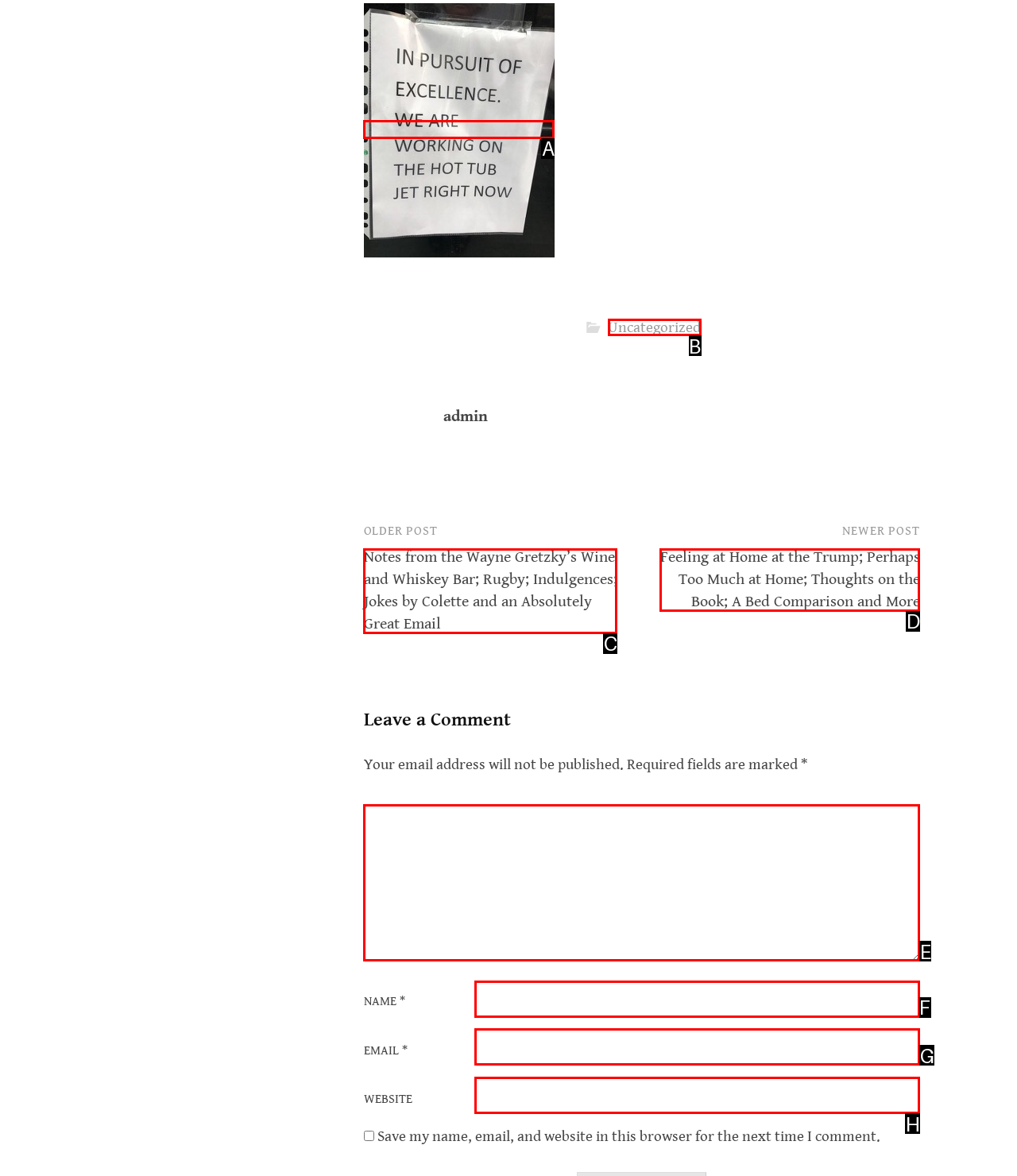Select the correct option from the given choices to perform this task: Enter your name in the comment form. Provide the letter of that option.

F